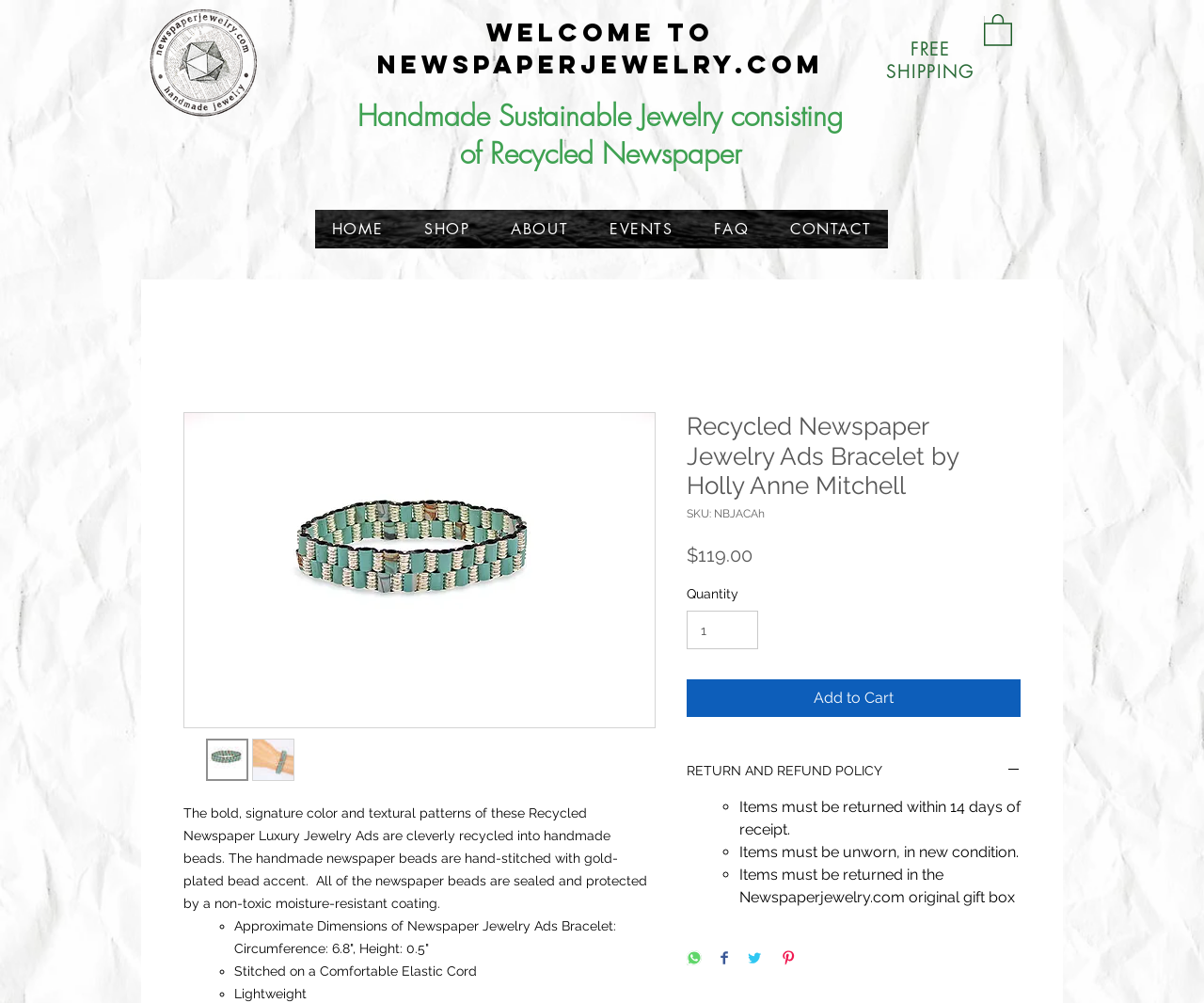Determine the bounding box coordinates for the element that should be clicked to follow this instruction: "Click the 'HOME' link". The coordinates should be given as four float numbers between 0 and 1, in the format [left, top, right, bottom].

[0.262, 0.209, 0.332, 0.247]